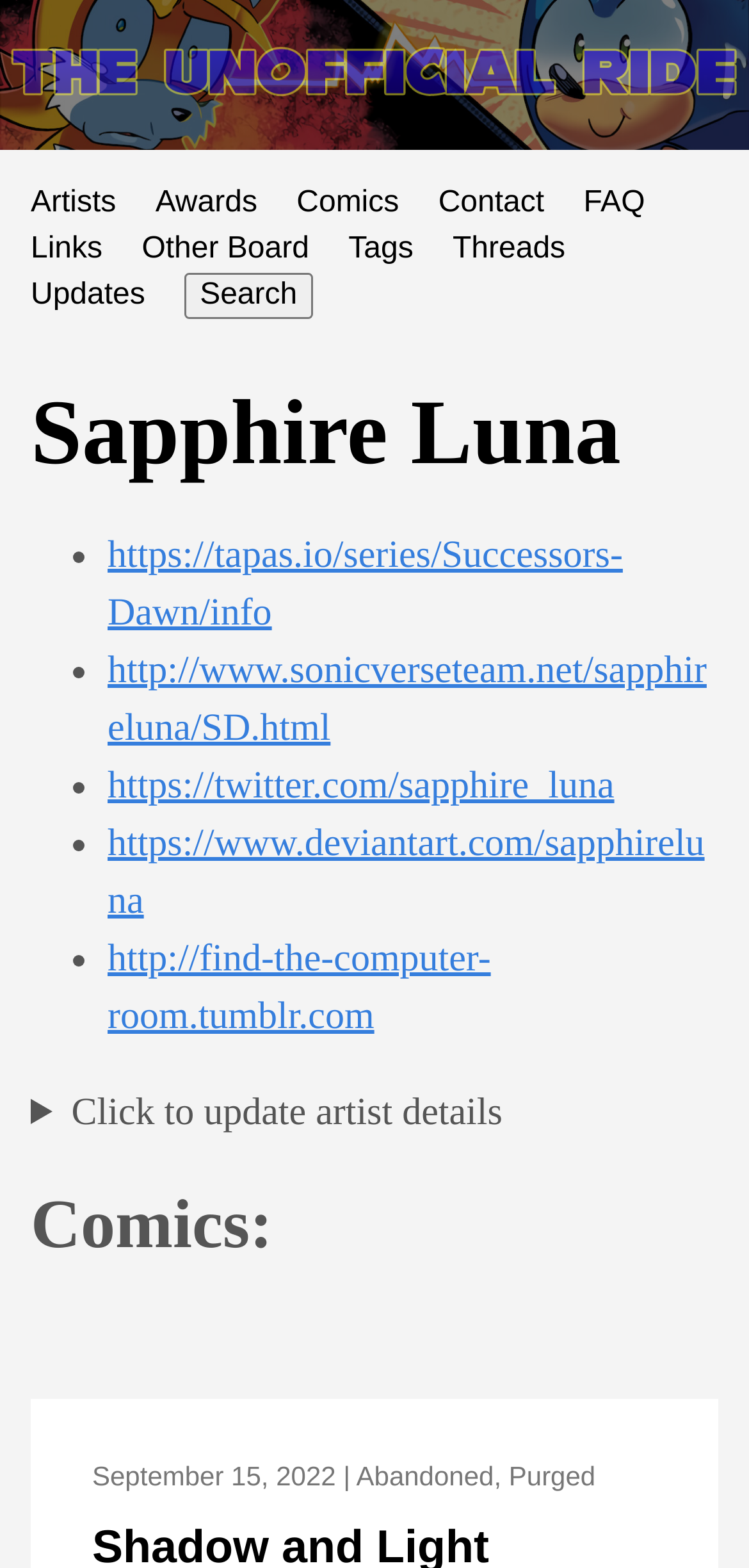Identify the bounding box coordinates for the region of the element that should be clicked to carry out the instruction: "Go to the DeviantArt page". The bounding box coordinates should be four float numbers between 0 and 1, i.e., [left, top, right, bottom].

[0.144, 0.524, 0.941, 0.588]